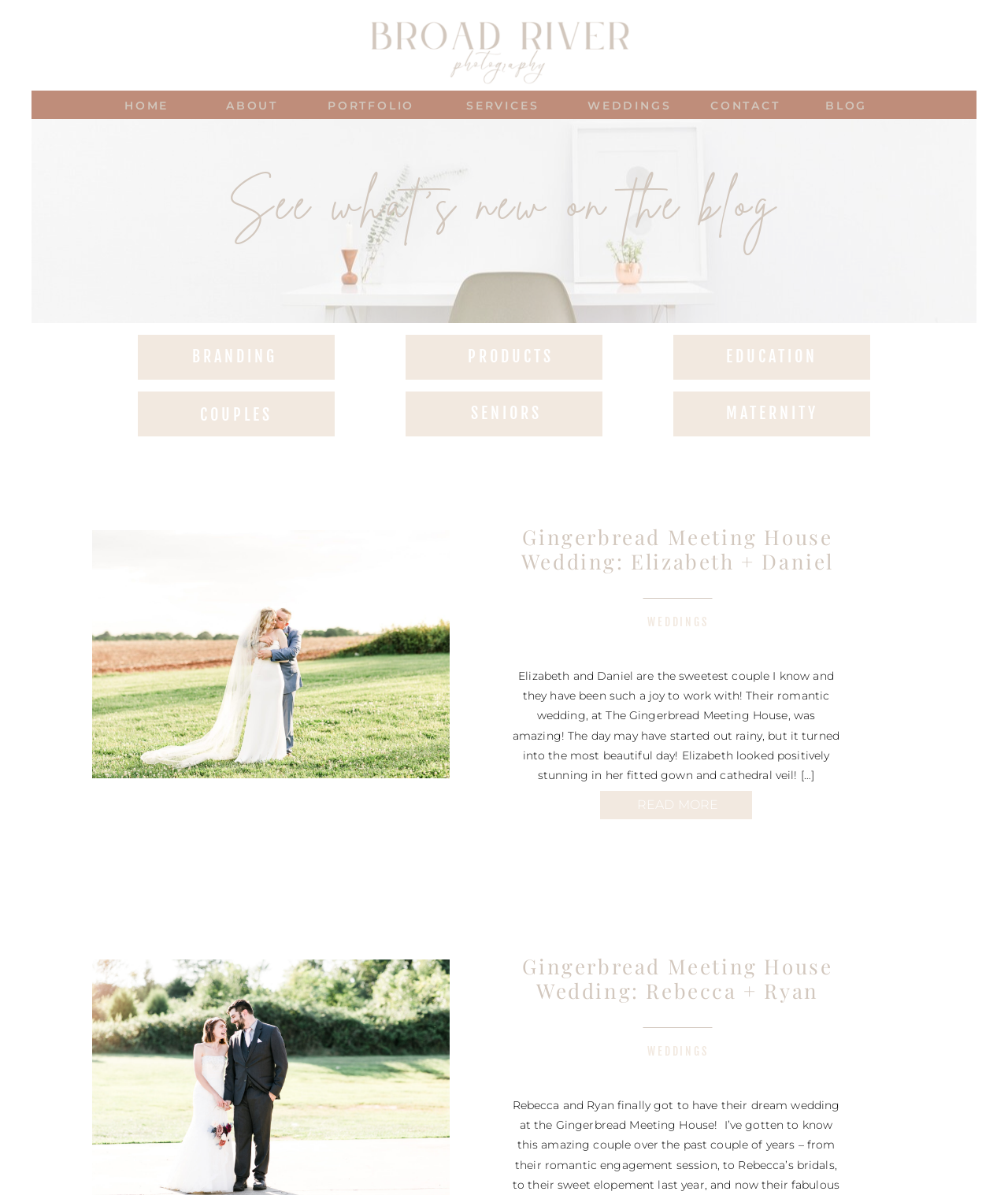Generate an in-depth caption that captures all aspects of the webpage.

This webpage appears to be a blog archive page focused on weddings, specifically featuring the "Gingerbread Meeting House Wedding" theme. 

At the top of the page, there are six navigation links: "HOME", "ABOUT", "PORTFOLIO", "SERVICES", "WEDDINGS", and "CONTACT", arranged horizontally from left to right. 

Below the navigation links, there is a heading that reads "See what's new on the blog". 

The main content of the page is divided into two sections. The left section features a series of links categorized by topics such as "BRANDING", "COUPLES", "PRODUCTS", "SENIORS", "EDUCATION", and "MATERNITY", with each topic having a corresponding heading. 

The right section of the page is dedicated to showcasing wedding blog posts. There are two blog posts featured, each with a heading, a brief description, and a "READ MORE" link. The first post is titled "Gingerbread Meeting House Wedding: Elizabeth + Daniel" and features a description of the wedding, including the bride's dress and the weather on the wedding day. The second post is titled "Gingerbread Meeting House Wedding: Rebecca + Ryan". Both posts have accompanying images.